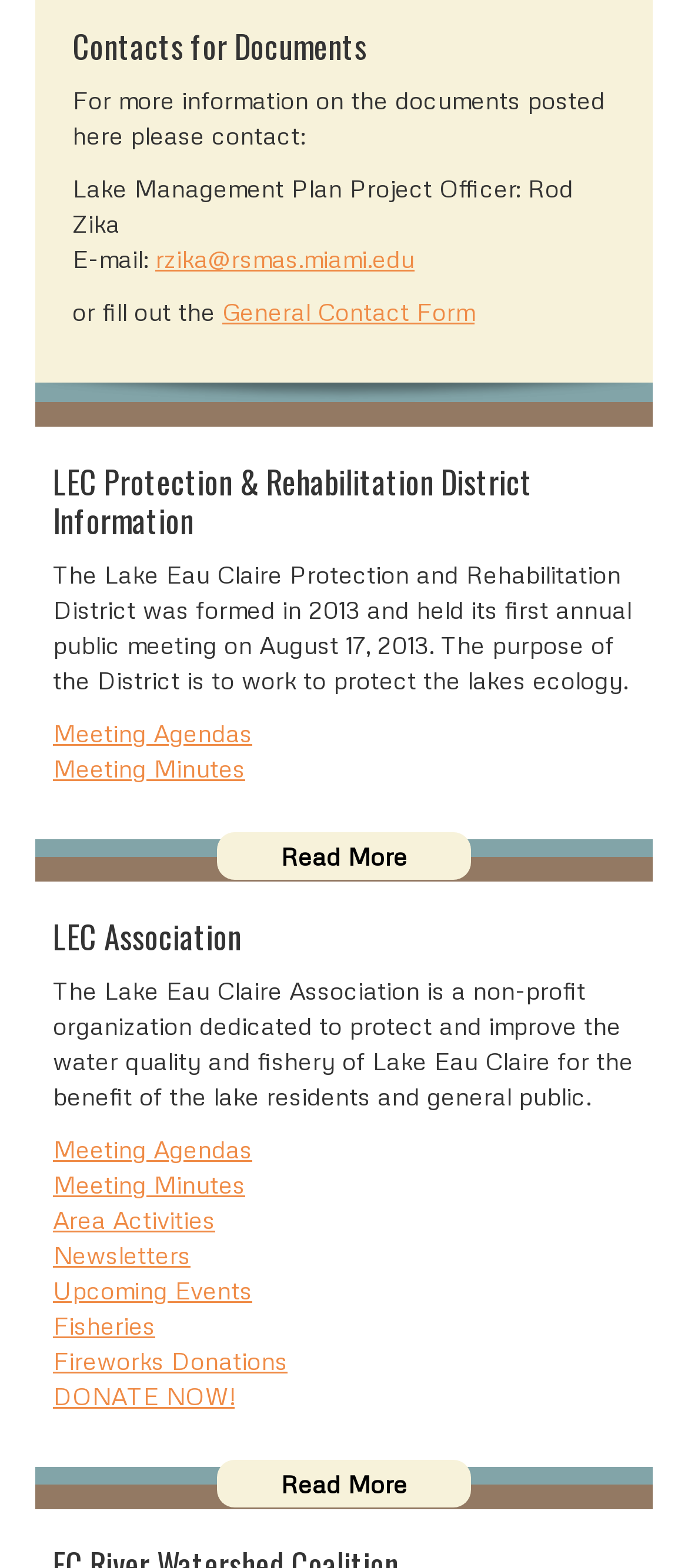What is the purpose of the Lake Eau Claire Protection and Rehabilitation District?
We need a detailed and exhaustive answer to the question. Please elaborate.

I found the answer by reading the text under the heading 'LEC Protection & Rehabilitation District Information' which states that 'The purpose of the District is to work to protect the lakes ecology'.